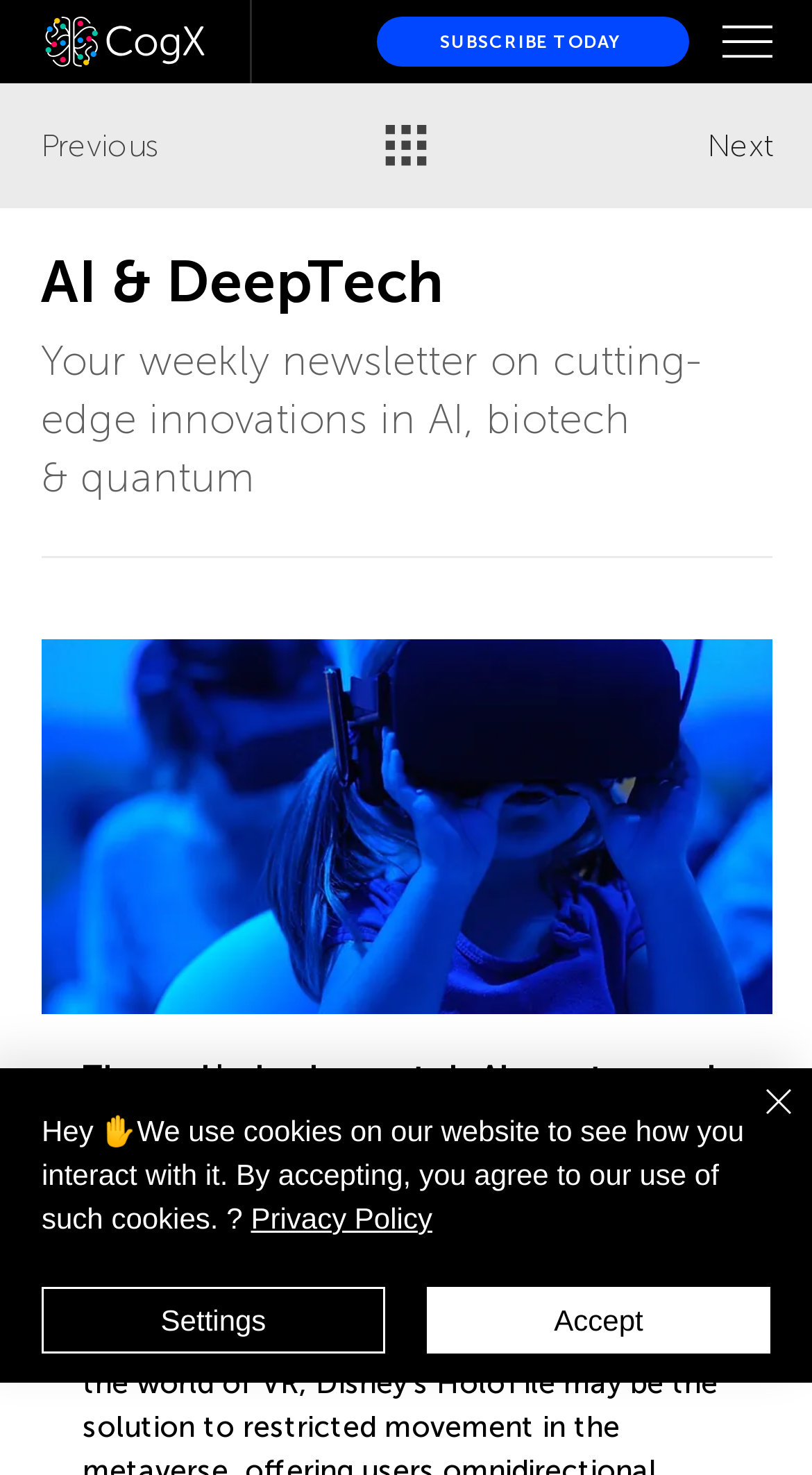Write an elaborate caption that captures the essence of the webpage.

This webpage appears to be a newsletter or blog focused on AI and DeepTech updates. At the top, there are three links: one with no text, another that says "SUBSCRIBE TODAY", and a button with no text. Below these links, there is a heading that reads "AI & DeepTech" followed by a subheading that describes the newsletter's content.

The main content of the page is divided into sections. The first section has a heading that mentions the date "24.01.24" and provides an overview of the week's developments in AI, quantum, and biotech. Below this heading, there is a paragraph of text that invites readers to sign up for the newsletter and share it with a friend. The reading time of the article is approximately 4 minutes.

To the left of the main content, there are navigation buttons: "Previous" and "Next", although the "Next" button is disabled. Above the main content, there is a banner with a heading that says "Why is OpenAI seeking billions of dollars?" which seems to be the title of the article.

At the bottom of the page, there is a cookie policy alert that informs users about the website's use of cookies. The alert has three buttons: "Accept", "Settings", and "Close", along with a link to the "Privacy Policy". The "Close" button has an accompanying image of a close icon.